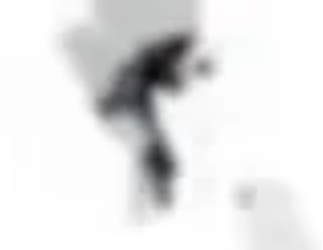Respond to the following question with a brief word or phrase:
What is the purpose of this image?

Reference for urban planning